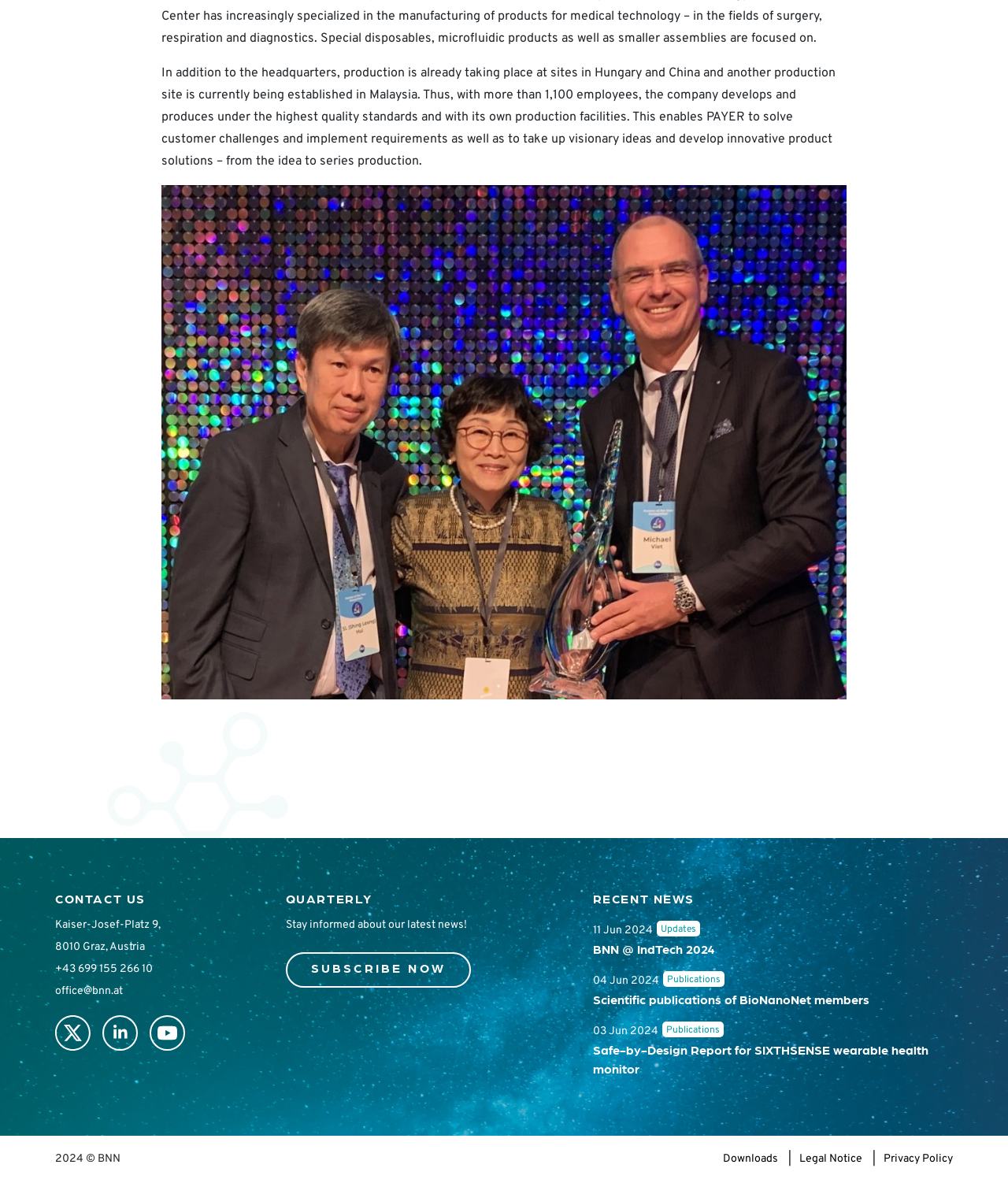Show the bounding box coordinates of the region that should be clicked to follow the instruction: "Subscribe to the quarterly newsletter."

[0.283, 0.805, 0.467, 0.835]